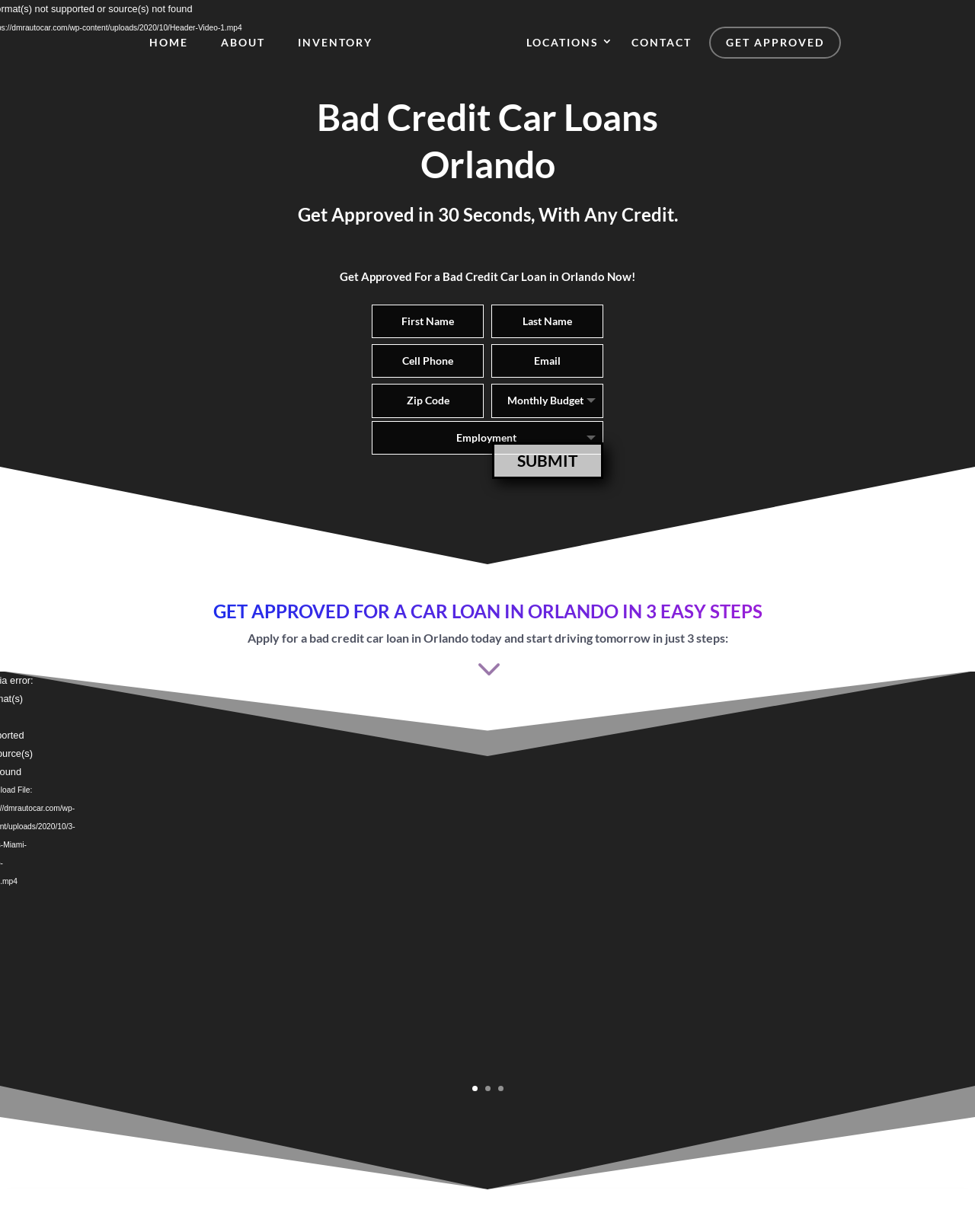Please give a succinct answer to the question in one word or phrase:
How many textboxes are there for input?

6